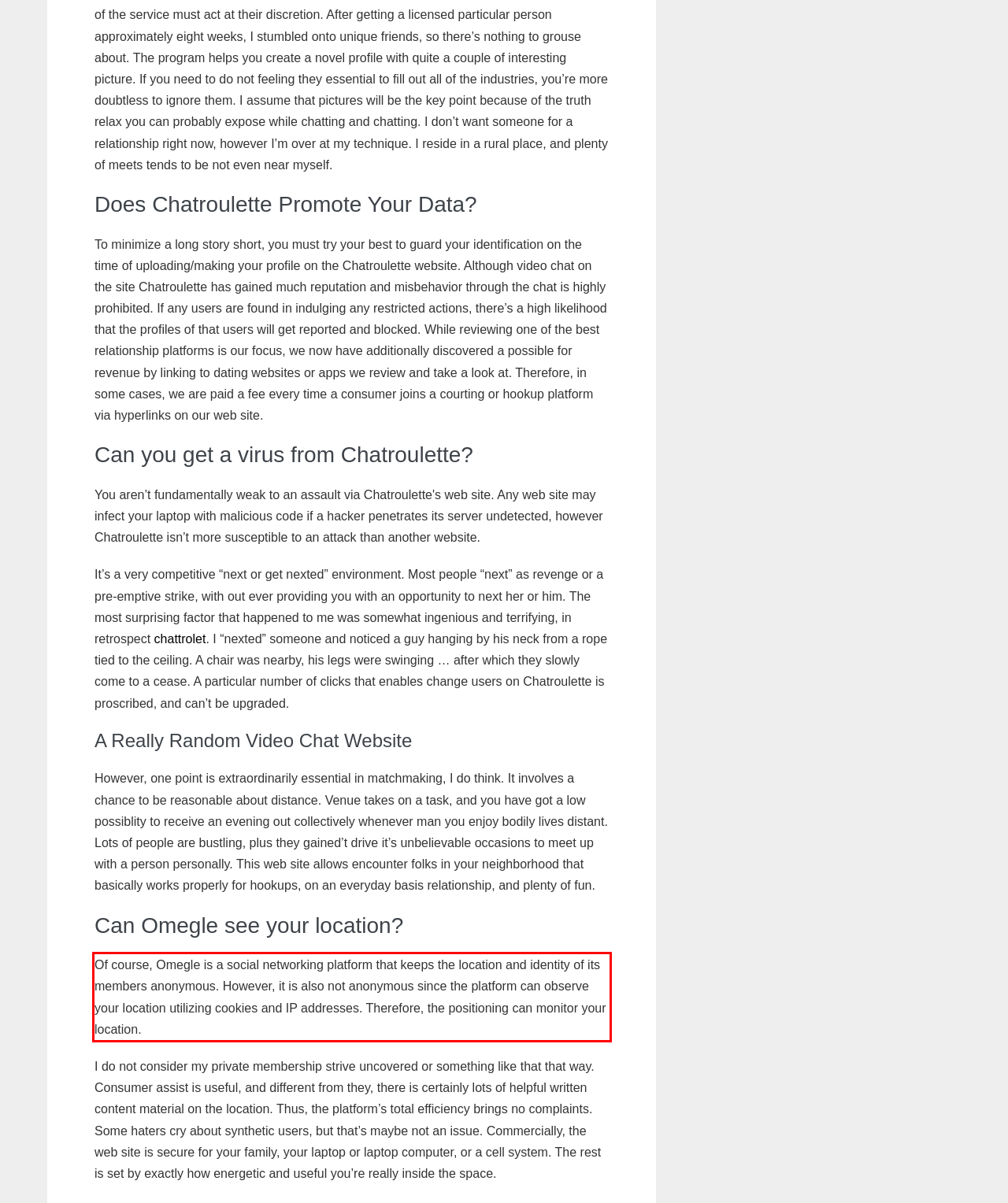Review the webpage screenshot provided, and perform OCR to extract the text from the red bounding box.

Of course, Omegle is a social networking platform that keeps the location and identity of its members anonymous. However, it is also not anonymous since the platform can observe your location utilizing cookies and IP addresses. Therefore, the positioning can monitor your location.